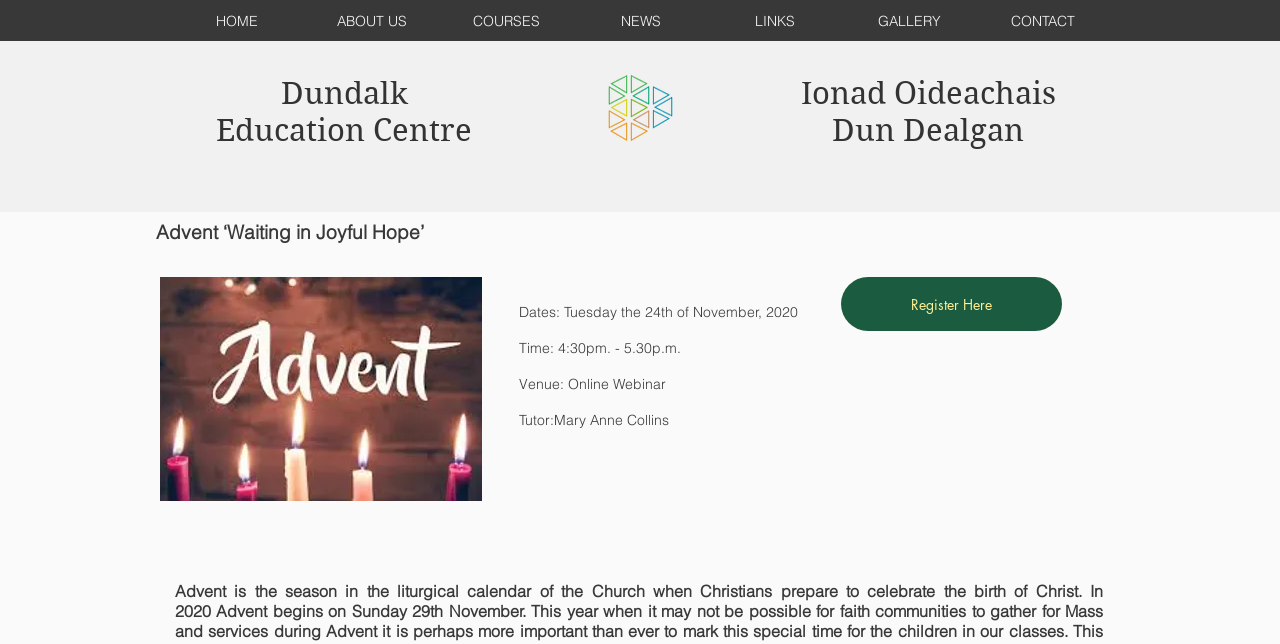Provide the bounding box coordinates of the UI element that matches the description: "GALLERY".

[0.658, 0.014, 0.762, 0.053]